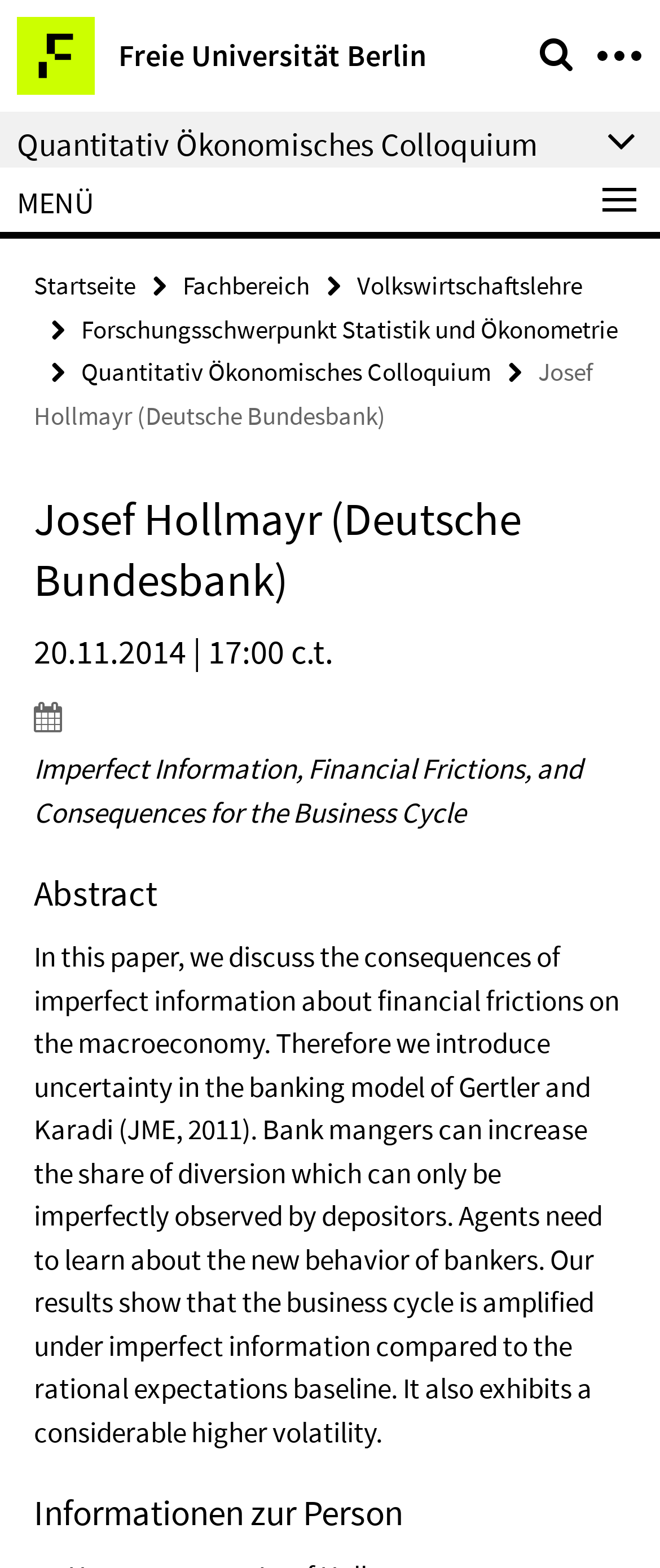What is the name of the speaker?
Please respond to the question with a detailed and thorough explanation.

I found the answer by looking at the heading element that contains the speaker's name, which is 'Josef Hollmayr (Deutsche Bundesbank)'. This heading element is a child of the root element and has a bounding box coordinate of [0.051, 0.227, 0.897, 0.275].